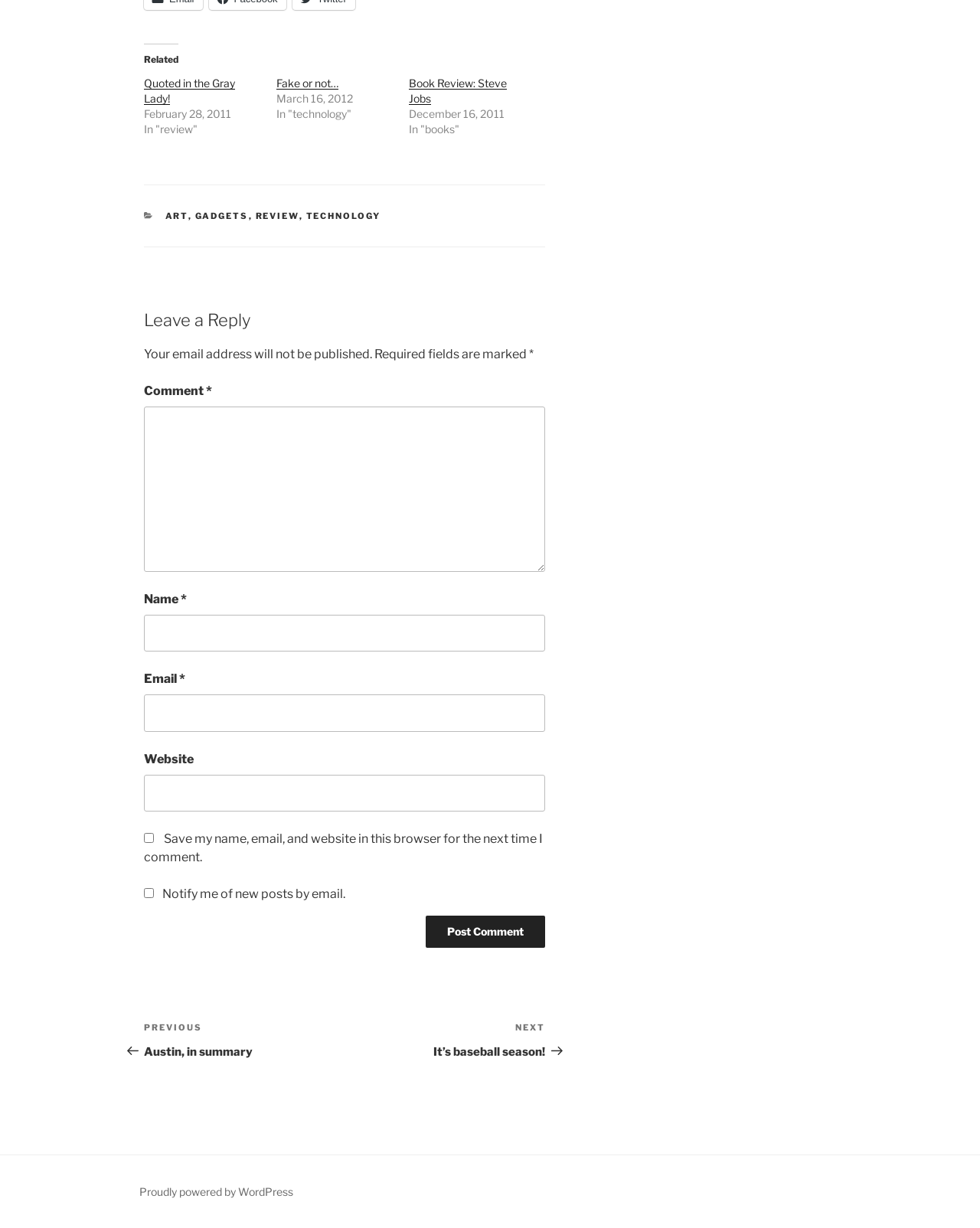Find the bounding box coordinates of the clickable element required to execute the following instruction: "Click on 'Fake or not…' link". Provide the coordinates as four float numbers between 0 and 1, i.e., [left, top, right, bottom].

[0.282, 0.062, 0.345, 0.073]